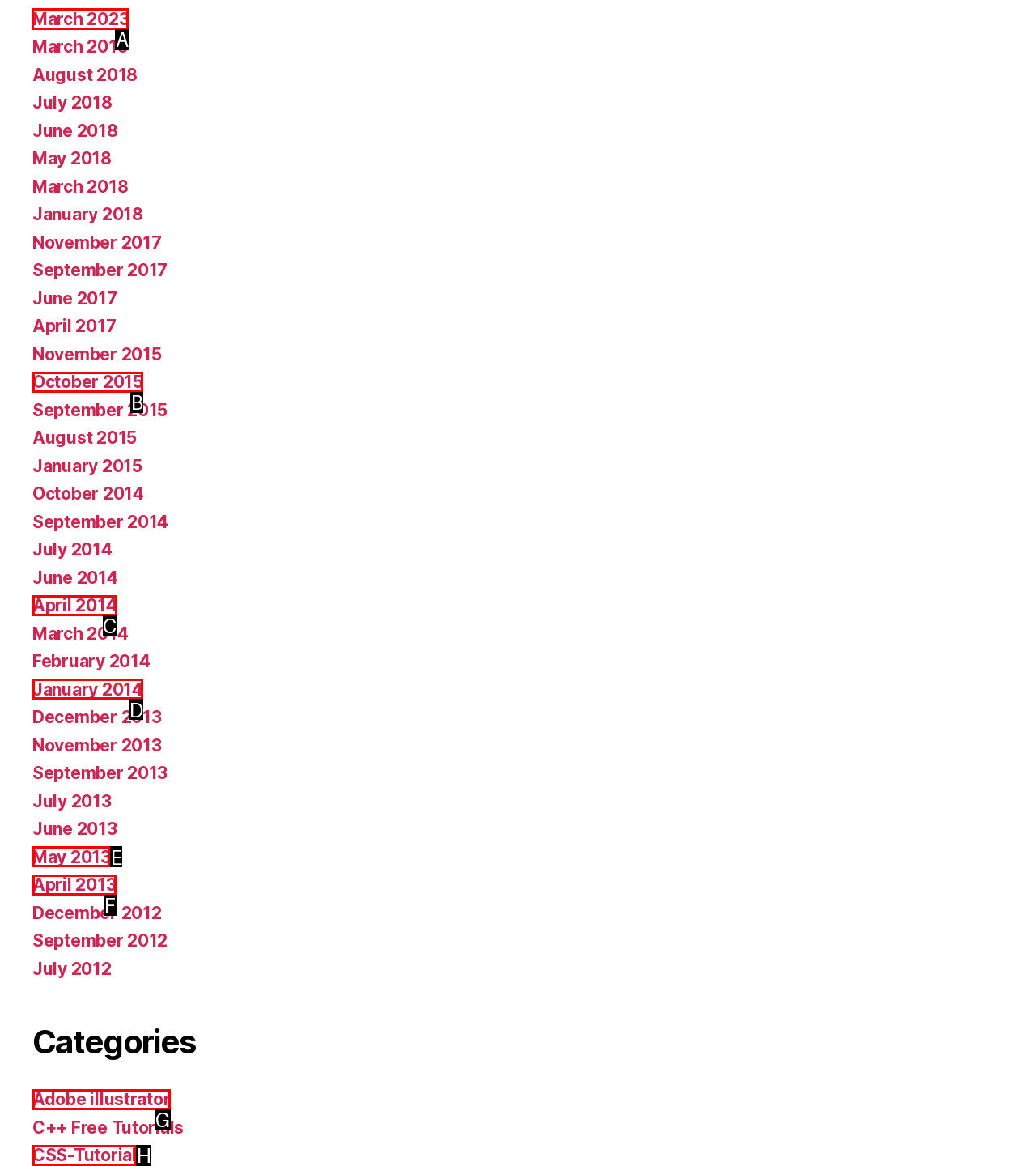Identify the correct HTML element to click to accomplish this task: View archives from March 2023
Respond with the letter corresponding to the correct choice.

A